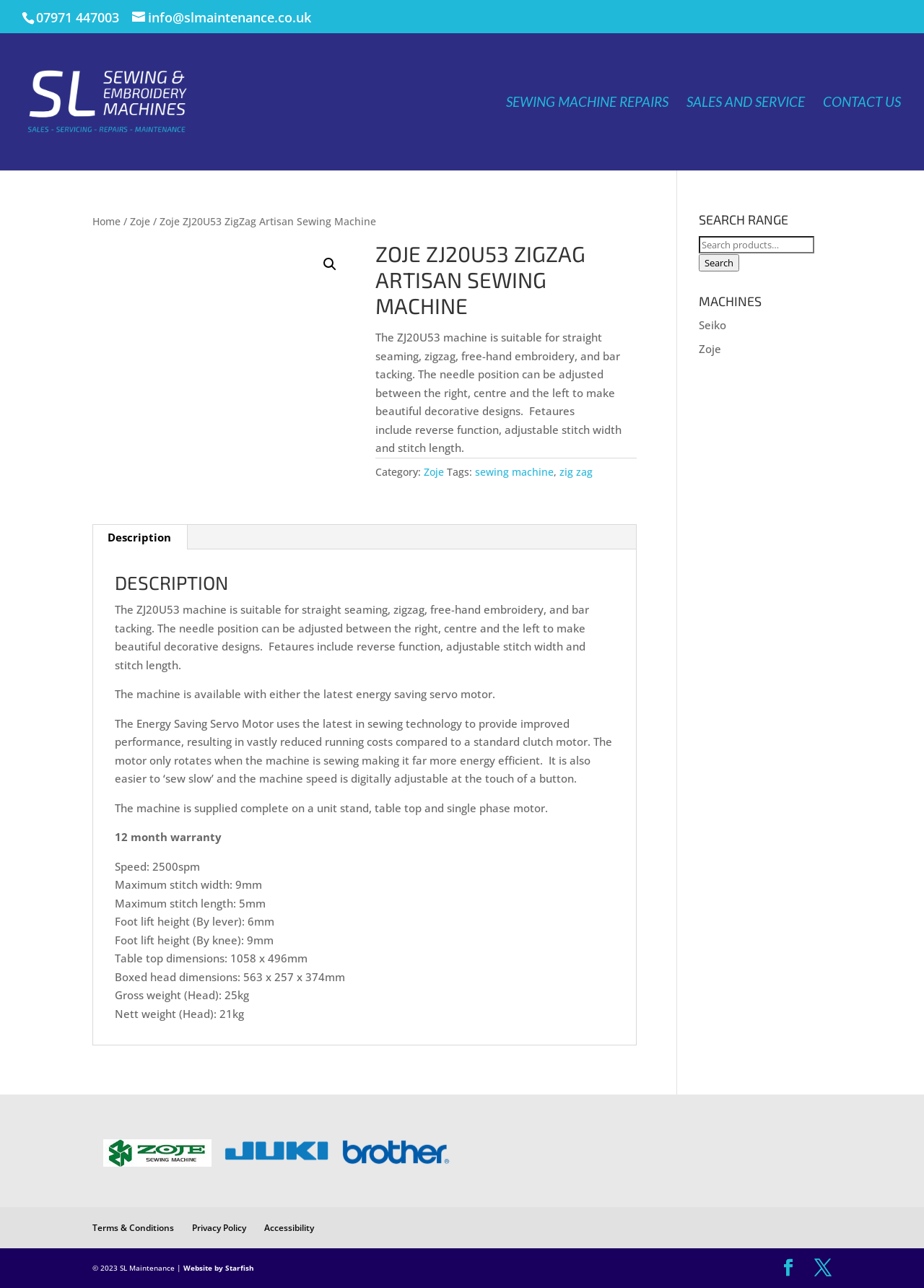Specify the bounding box coordinates of the area to click in order to execute this command: 'Search for sewing machine'. The coordinates should consist of four float numbers ranging from 0 to 1, and should be formatted as [left, top, right, bottom].

[0.756, 0.183, 0.881, 0.197]